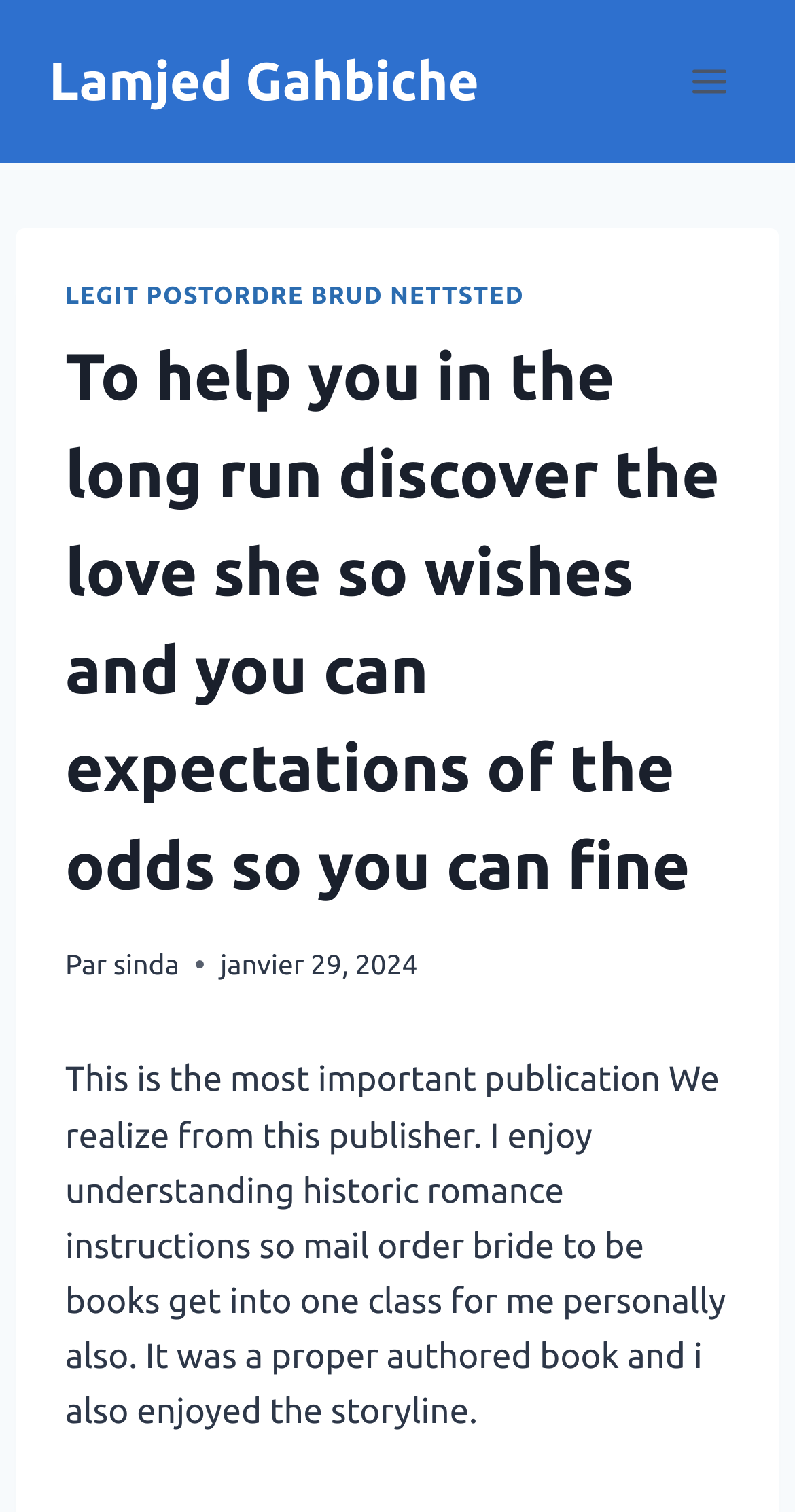What is the tone of the publication?
Using the visual information, reply with a single word or short phrase.

positive